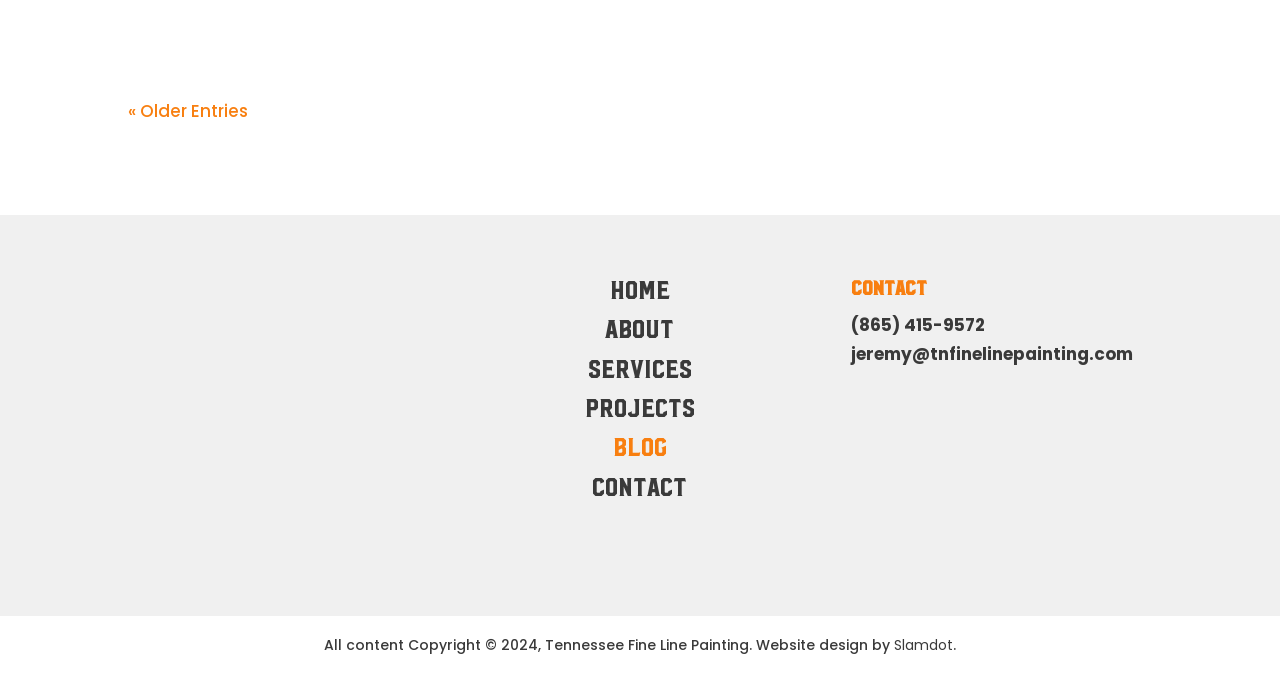Please identify the bounding box coordinates for the region that you need to click to follow this instruction: "go to about page".

[0.473, 0.469, 0.527, 0.509]